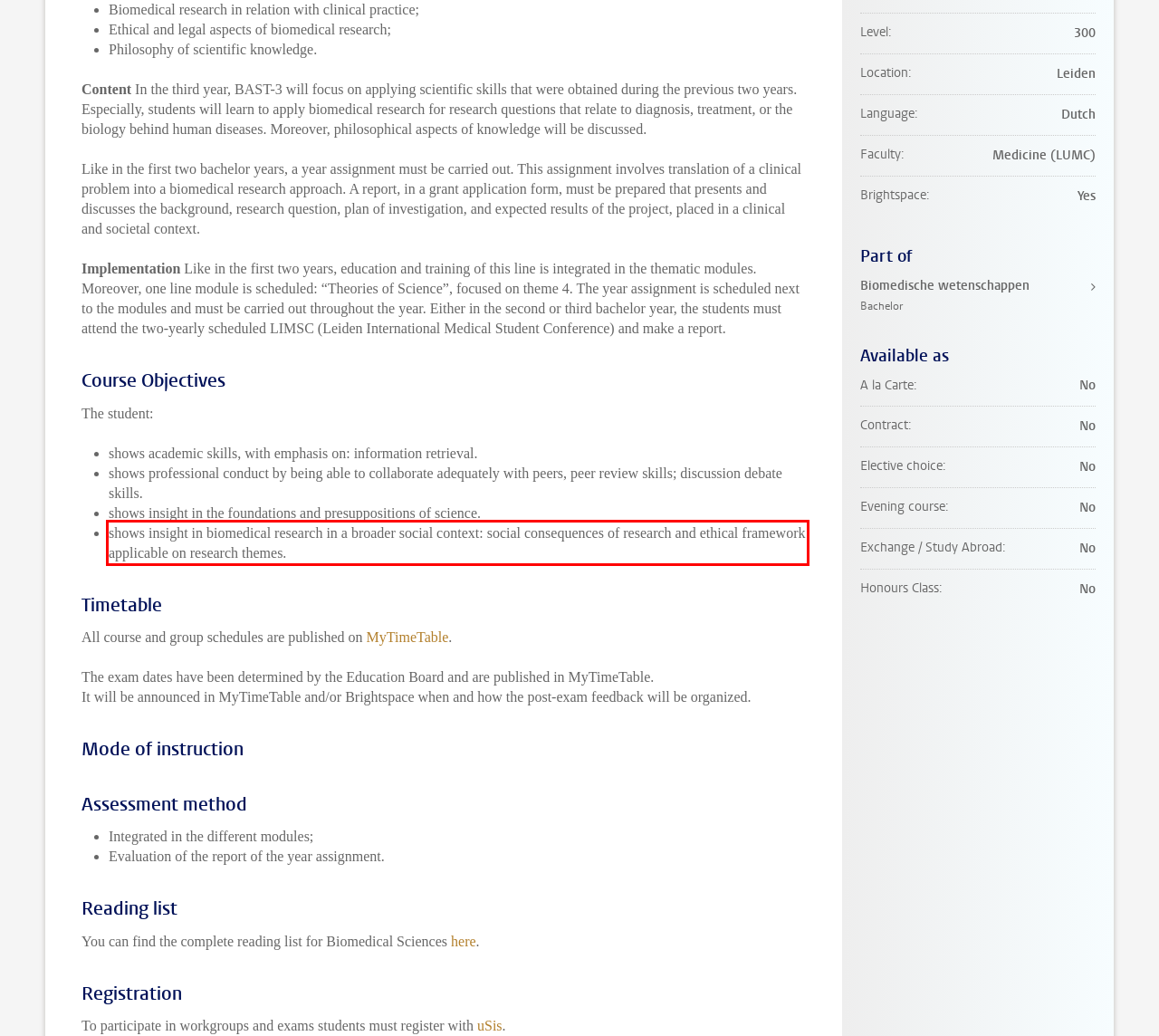From the screenshot of the webpage, locate the red bounding box and extract the text contained within that area.

shows insight in biomedical research in a broader social context: social consequences of research and ethical framework applicable on research themes.